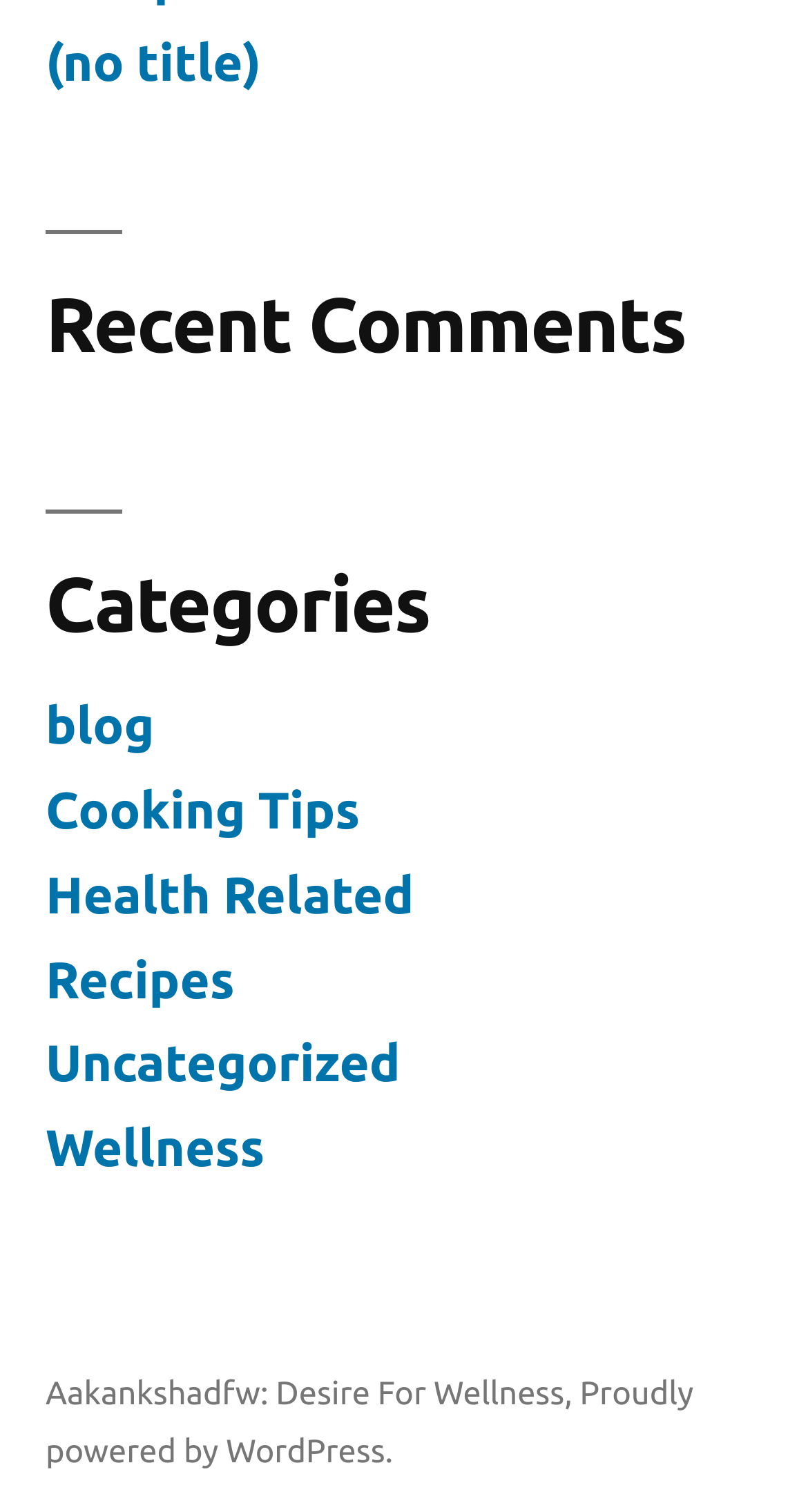Determine the bounding box coordinates of the UI element described by: "Aakankshadfw: Desire For Wellness".

[0.056, 0.908, 0.698, 0.932]